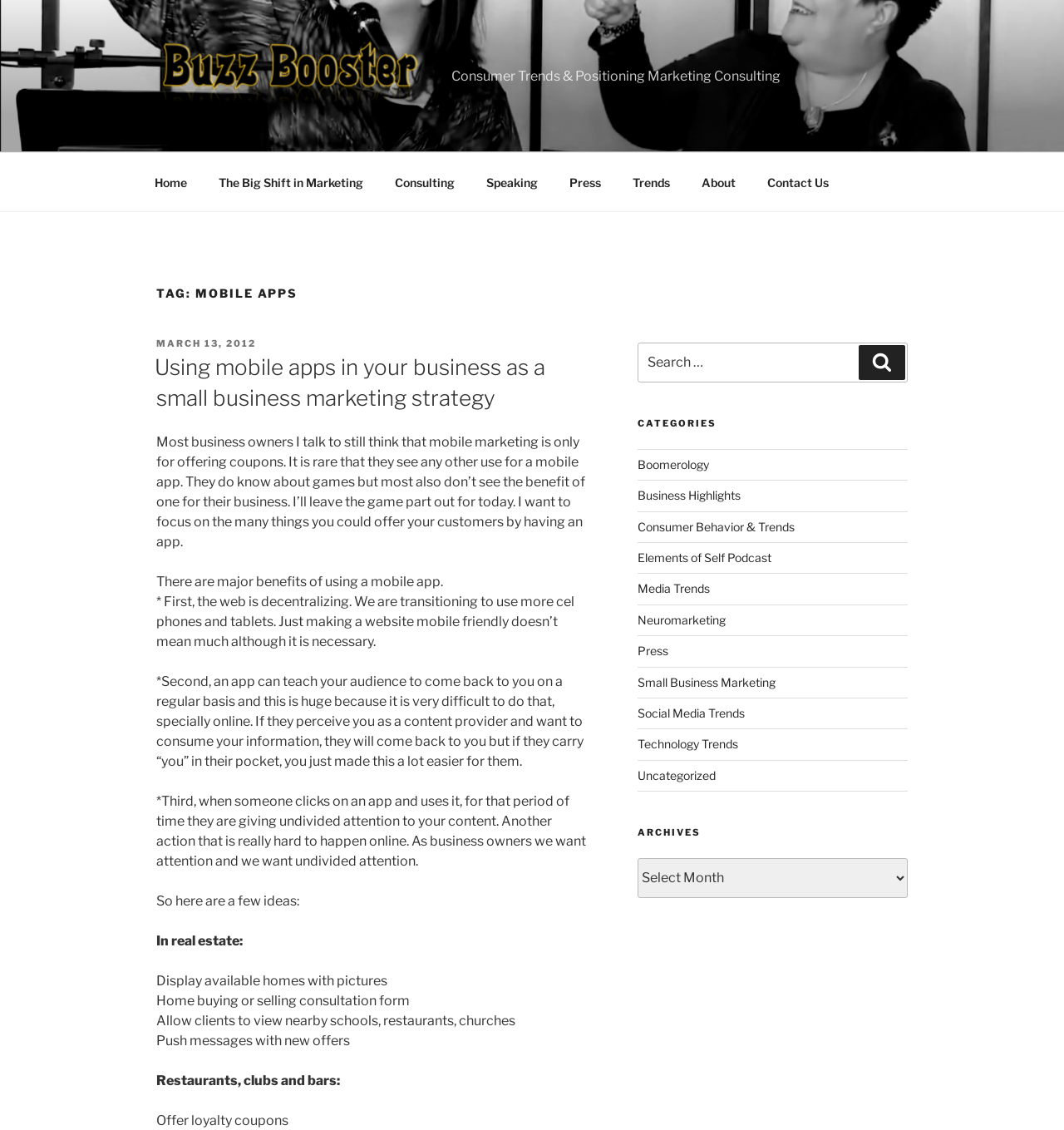Can you provide the bounding box coordinates for the element that should be clicked to implement the instruction: "View the 'CASE STUDIES' category"?

None